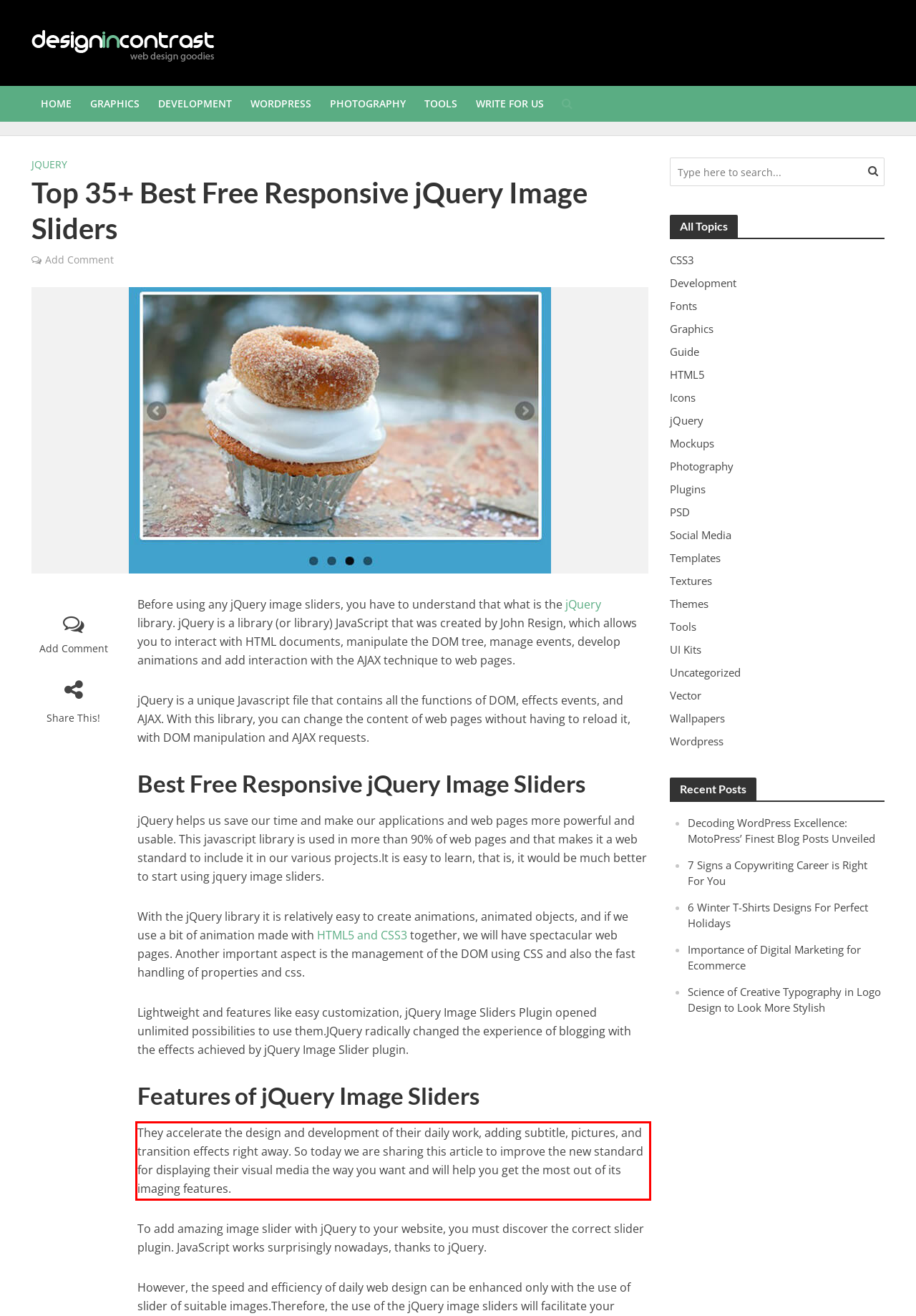Identify the red bounding box in the webpage screenshot and perform OCR to generate the text content enclosed.

They accelerate the design and development of their daily work, adding subtitle, pictures, and transition effects right away. So today we are sharing this article to improve the new standard for displaying their visual media the way you want and will help you get the most out of its imaging features.